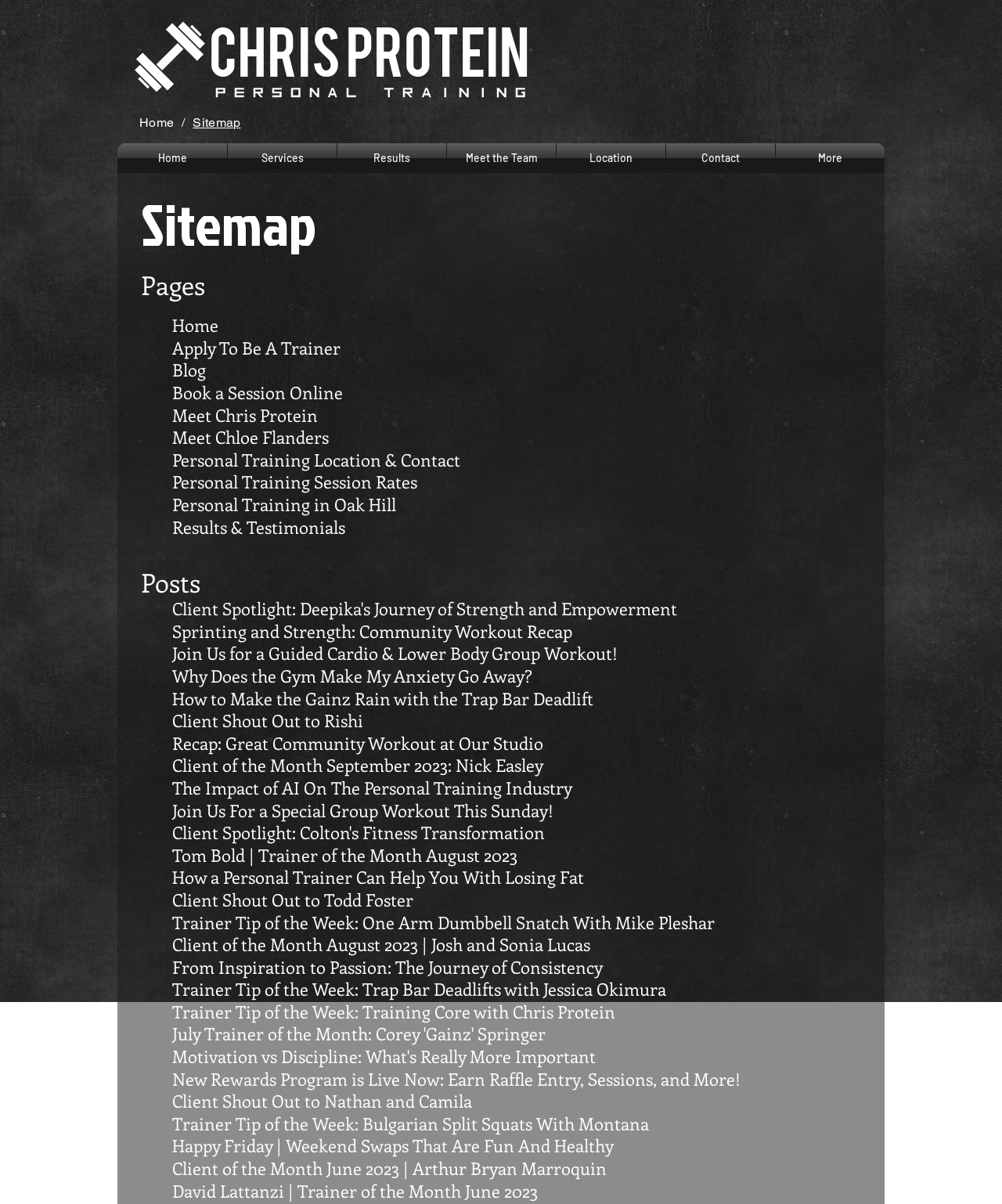Kindly determine the bounding box coordinates for the clickable area to achieve the given instruction: "Read the 'Client Spotlight: Deepika's Journey of Strength and Empowerment' blog post".

[0.172, 0.496, 0.676, 0.515]